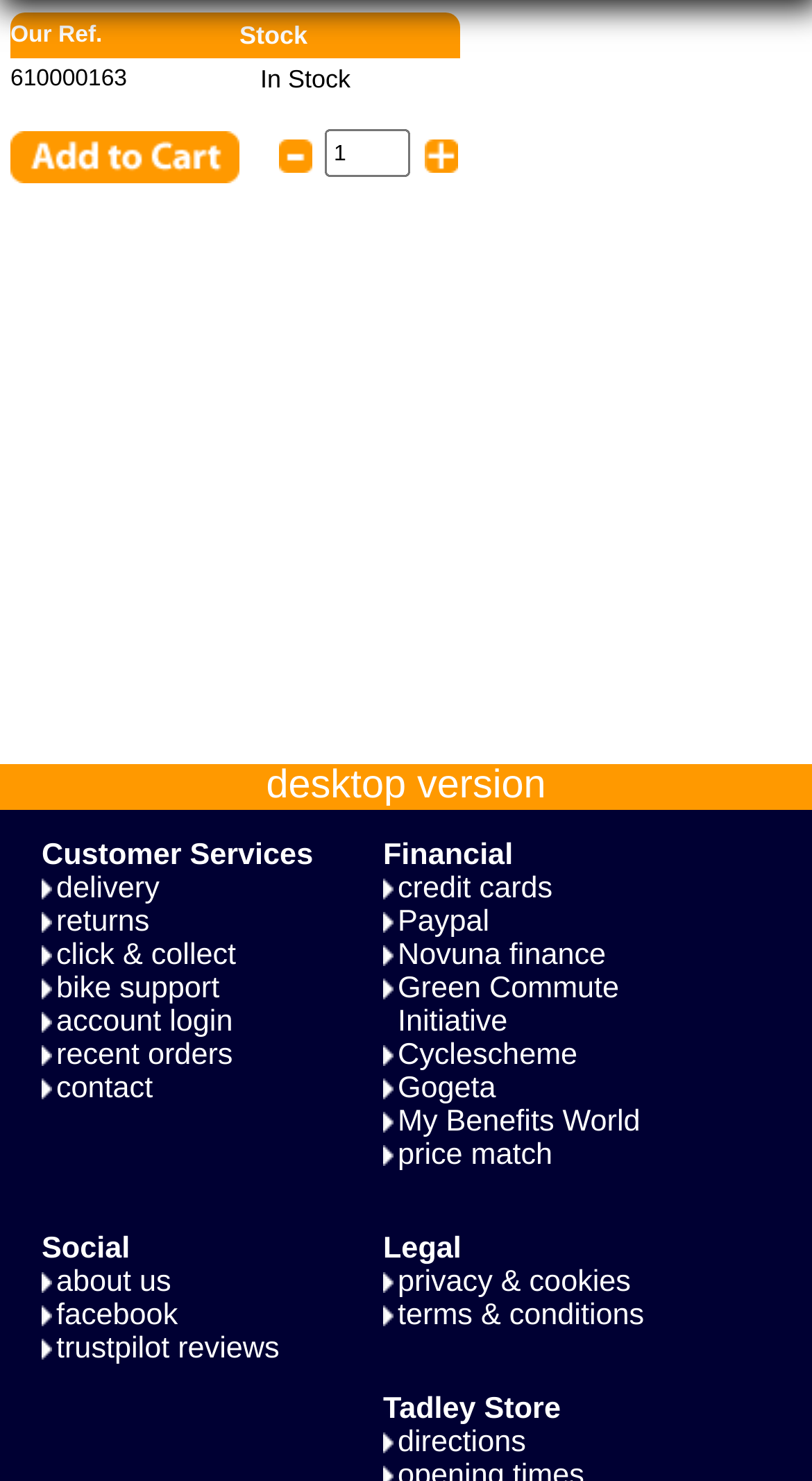Using the element description provided, determine the bounding box coordinates in the format (top-left x, top-left y, bottom-right x, bottom-right y). Ensure that all values are floating point numbers between 0 and 1. Element description: returns

[0.069, 0.612, 0.421, 0.635]